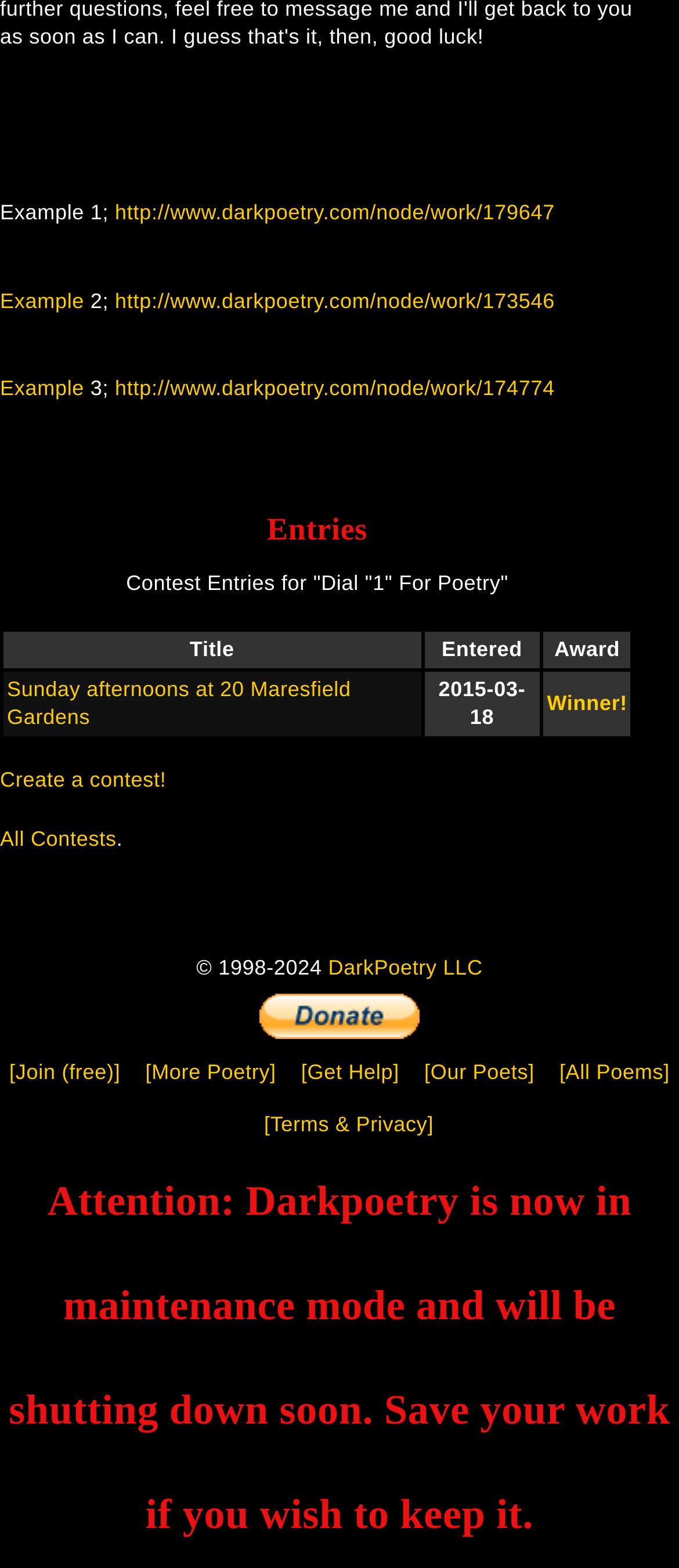What is the copyright year range of Darkpoetry LLC?
Examine the webpage screenshot and provide an in-depth answer to the question.

I found the static text '© 1998-2024' which indicates the copyright year range of Darkpoetry LLC.